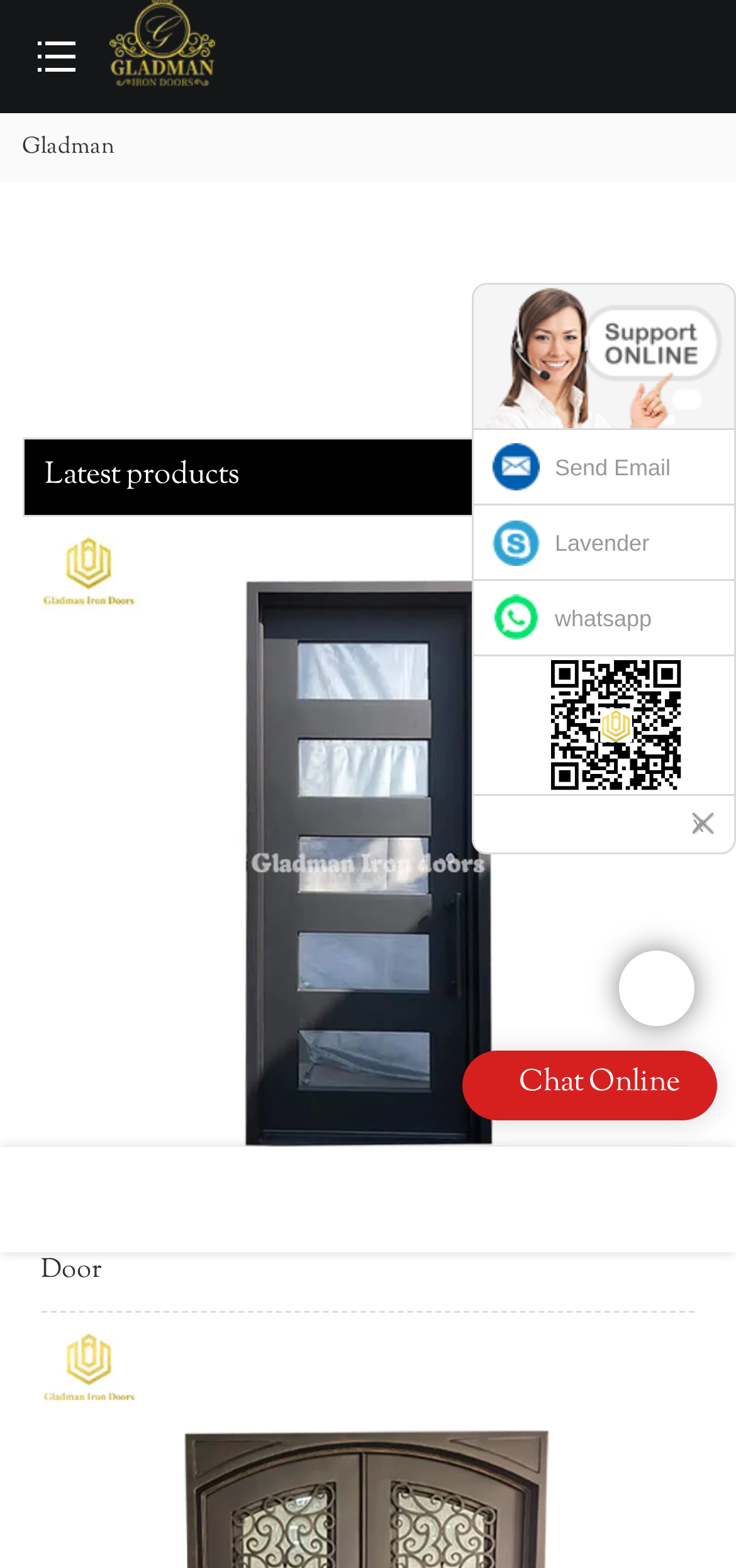What is the name of the product shown?
Look at the image and respond to the question as thoroughly as possible.

I found the product name by looking at the link below the 'Latest products' text, which says 'South American Style Delicate Wrought Iron Single Door'.